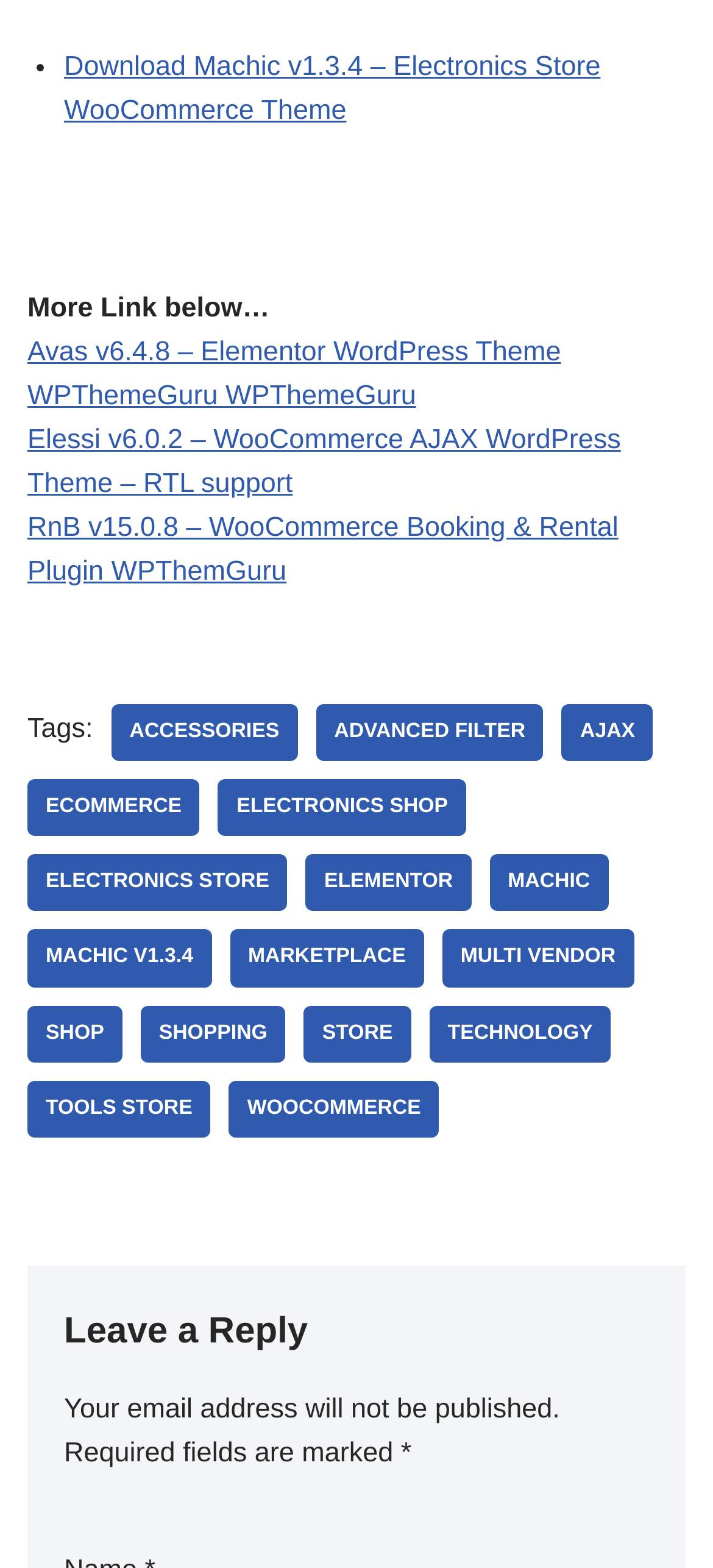What is the theme of the 'Avas v6.4.8' link?
Based on the visual, give a brief answer using one word or a short phrase.

Elementor WordPress Theme